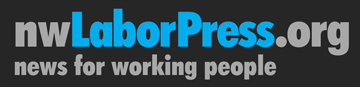What is the tagline of nwLaborPress.org?
Look at the image and answer the question using a single word or phrase.

news for working people